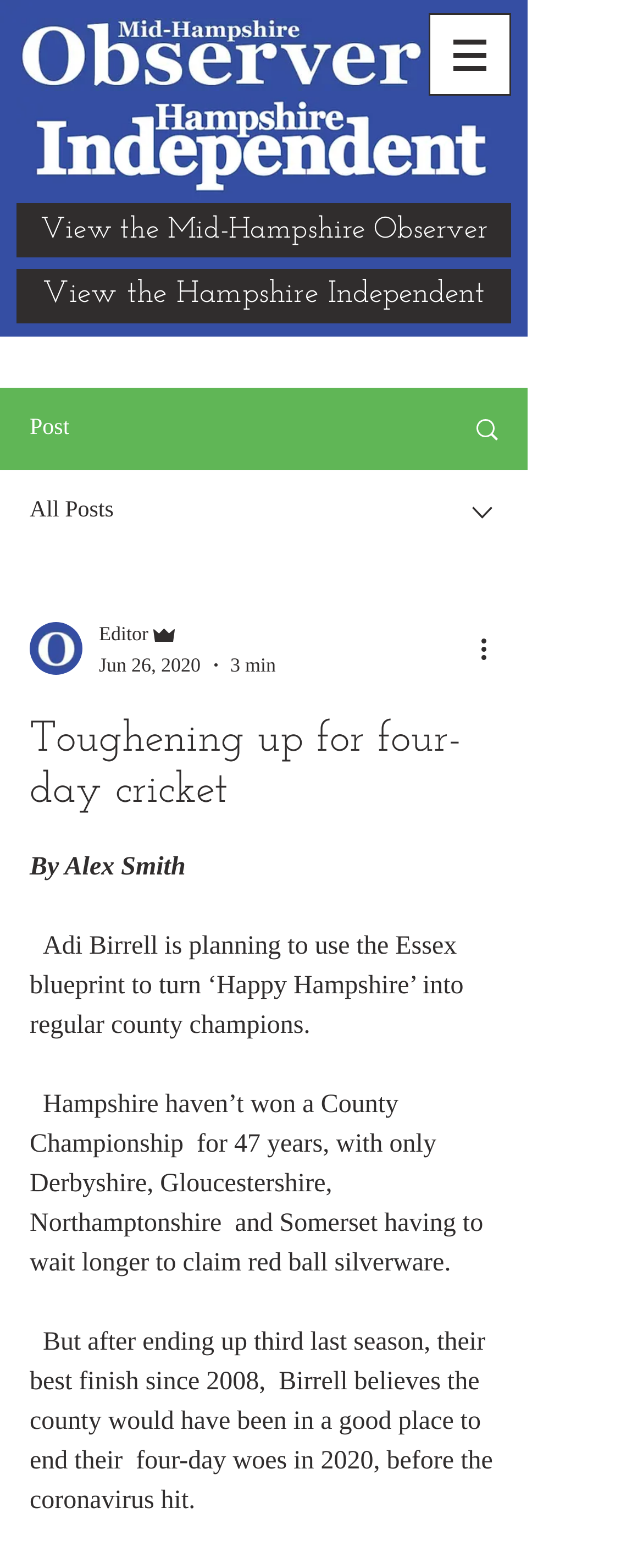What is the current status of Hampshire in County Championship?
Please use the image to deliver a detailed and complete answer.

According to the text, 'Hampshire haven’t won a County Championship for 47 years, with only Derbyshire, Gloucestershire, Northamptonshire and Somerset having to wait longer to claim red ball silverware.' This indicates that Hampshire has not won a County Championship in 47 years.